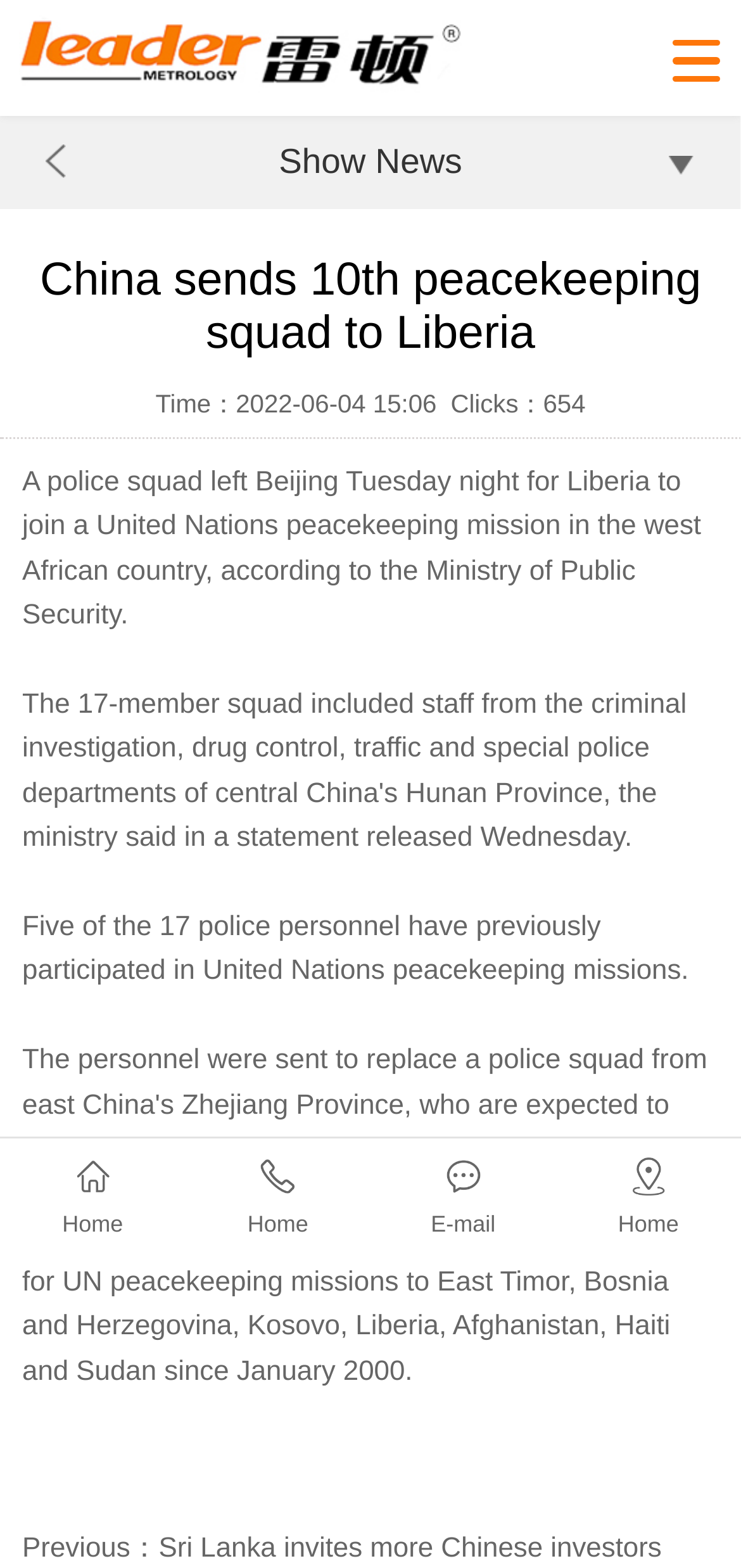Answer the question using only a single word or phrase: 
What is the number of clicks for this news?

654